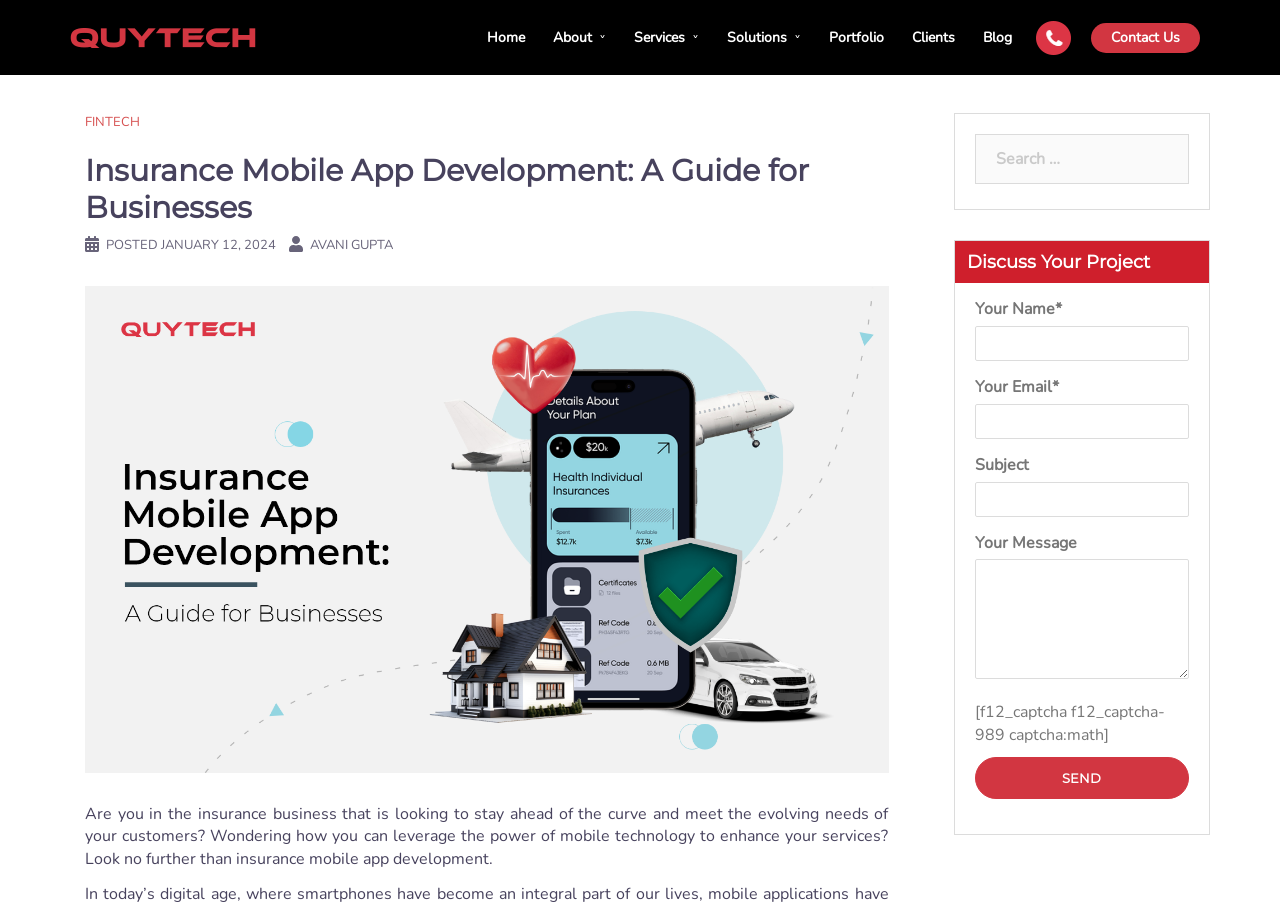Analyze the image and give a detailed response to the question:
What is the topic of the current blog post?

The topic of the current blog post can be found in the heading of the webpage, which says 'Insurance Mobile App Development: A Guide for Businesses'.